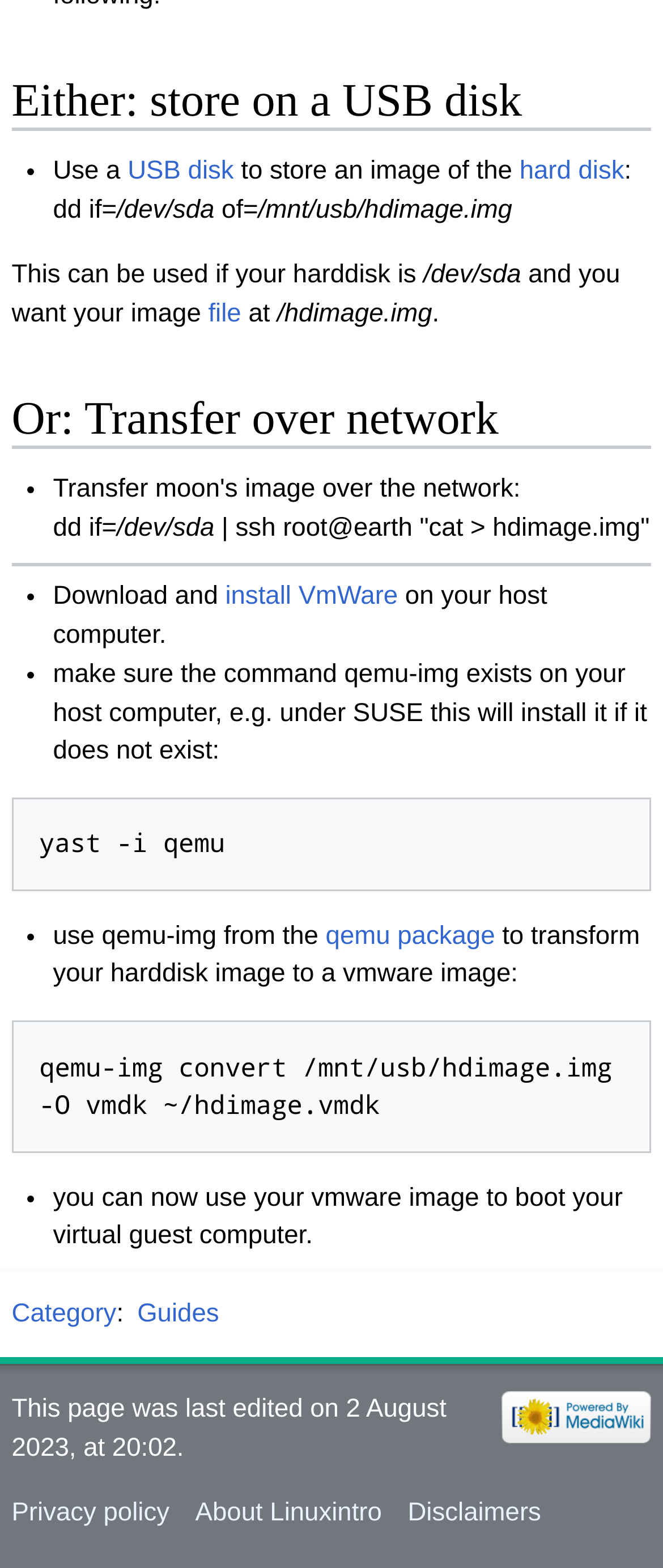Answer the question below with a single word or a brief phrase: 
What is the purpose of the qemu-img convert command?

Transform harddisk image to VMware image